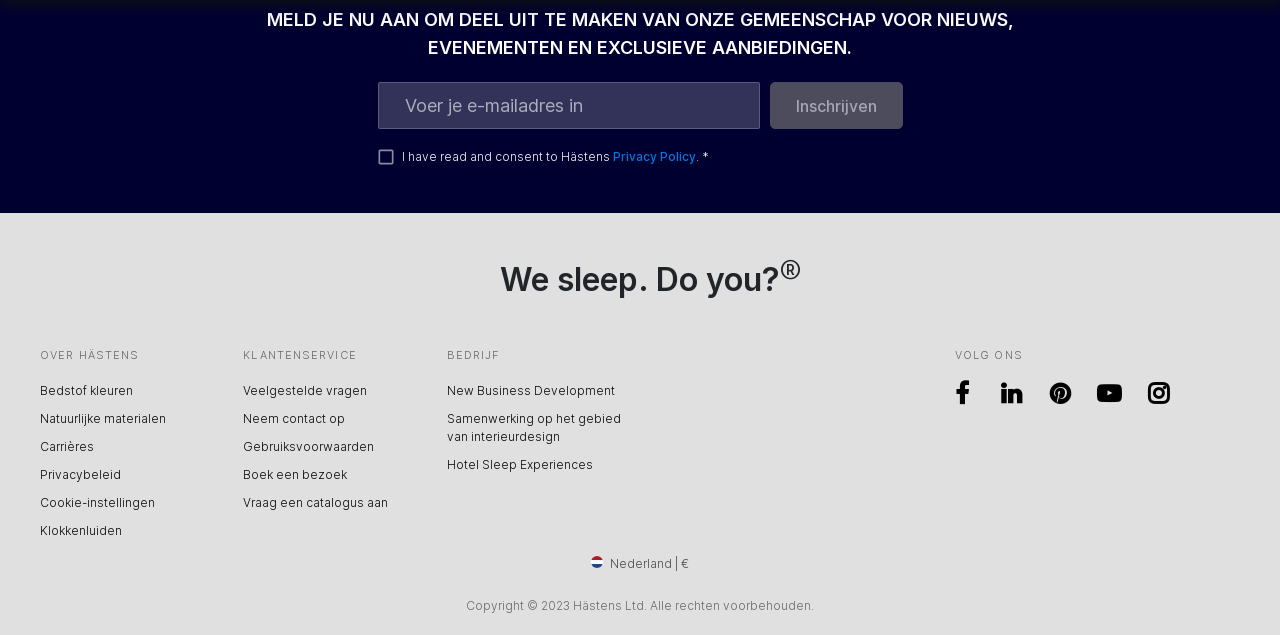Provide the bounding box coordinates of the area you need to click to execute the following instruction: "Visit the Bedstof kleuren page".

[0.031, 0.602, 0.174, 0.63]